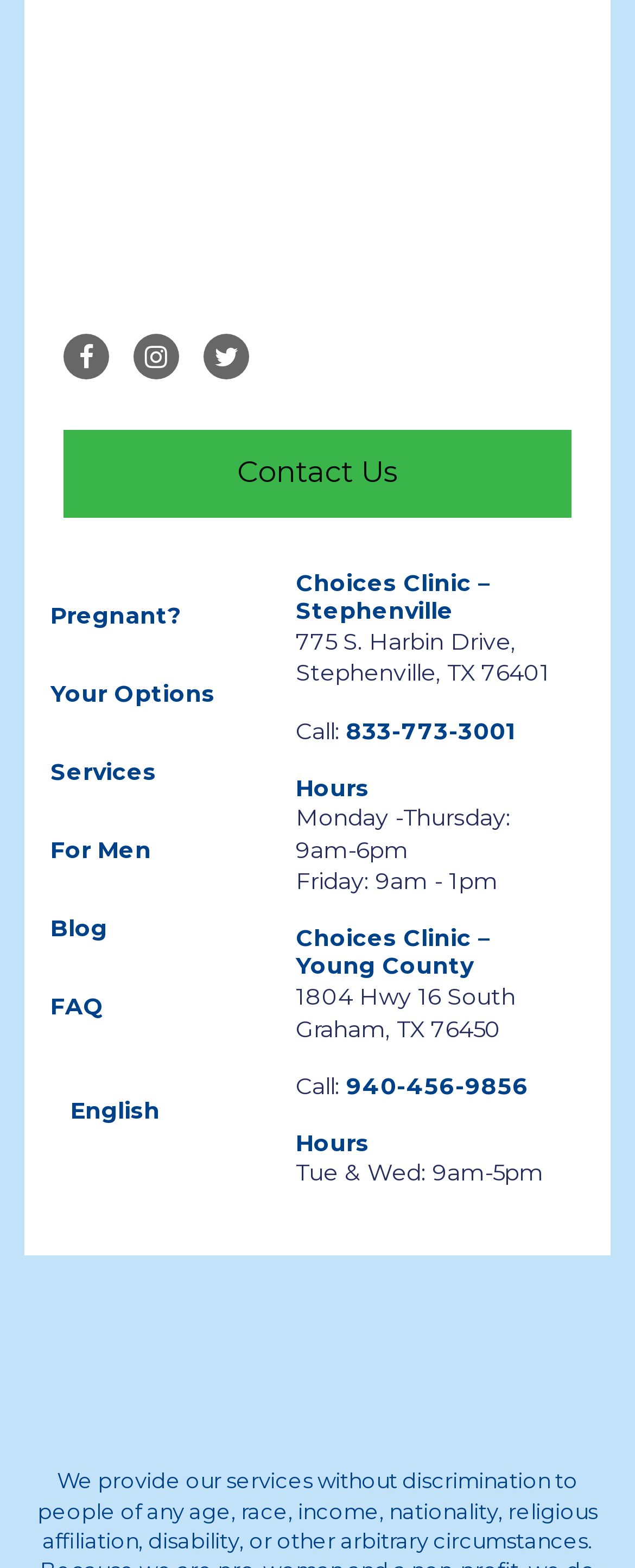Please find the bounding box coordinates of the element's region to be clicked to carry out this instruction: "visit facebook page".

[0.1, 0.213, 0.172, 0.242]